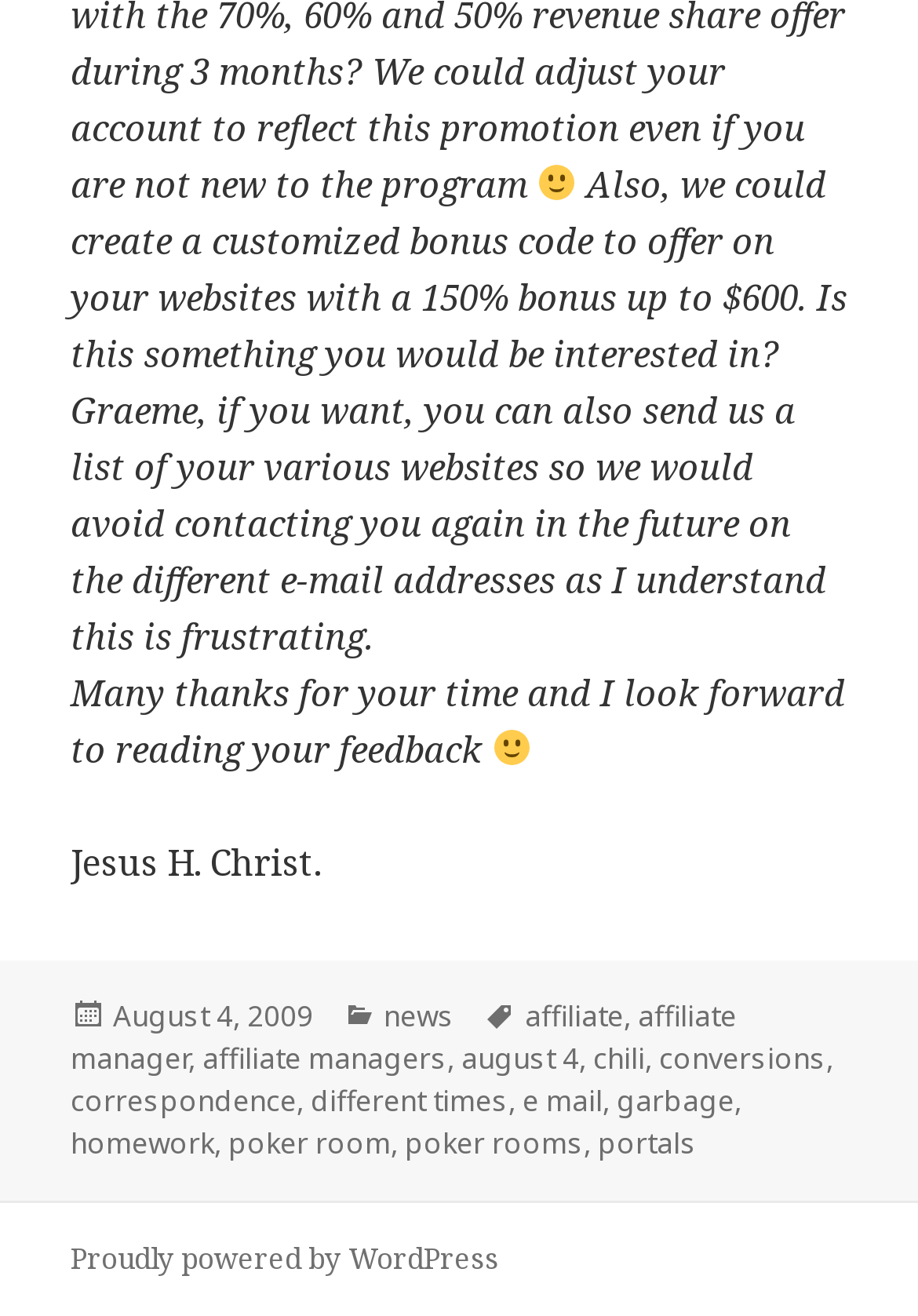Identify the bounding box coordinates necessary to click and complete the given instruction: "View Blogs & Social Media category".

None